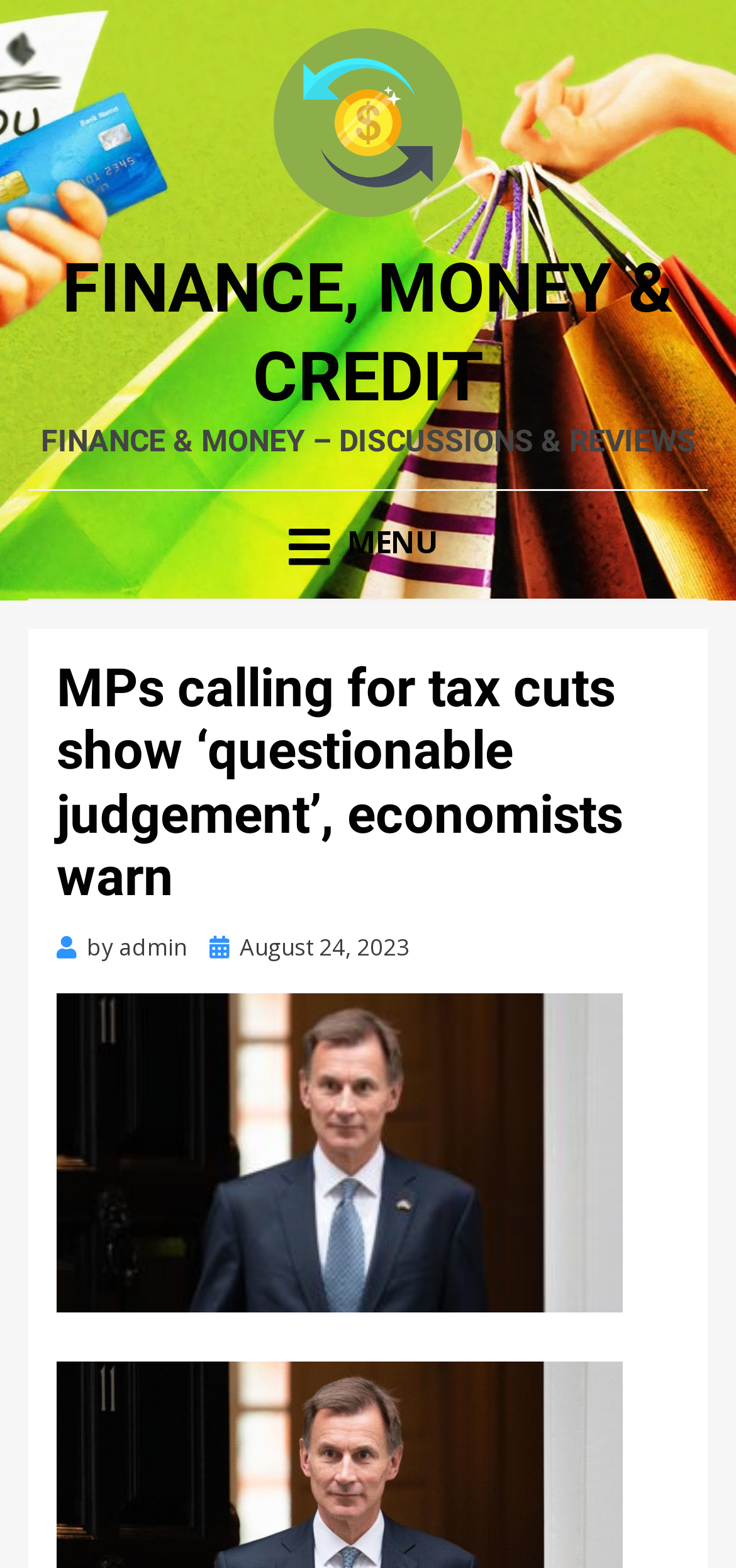When was the article posted?
Respond to the question with a single word or phrase according to the image.

August 24, 2023